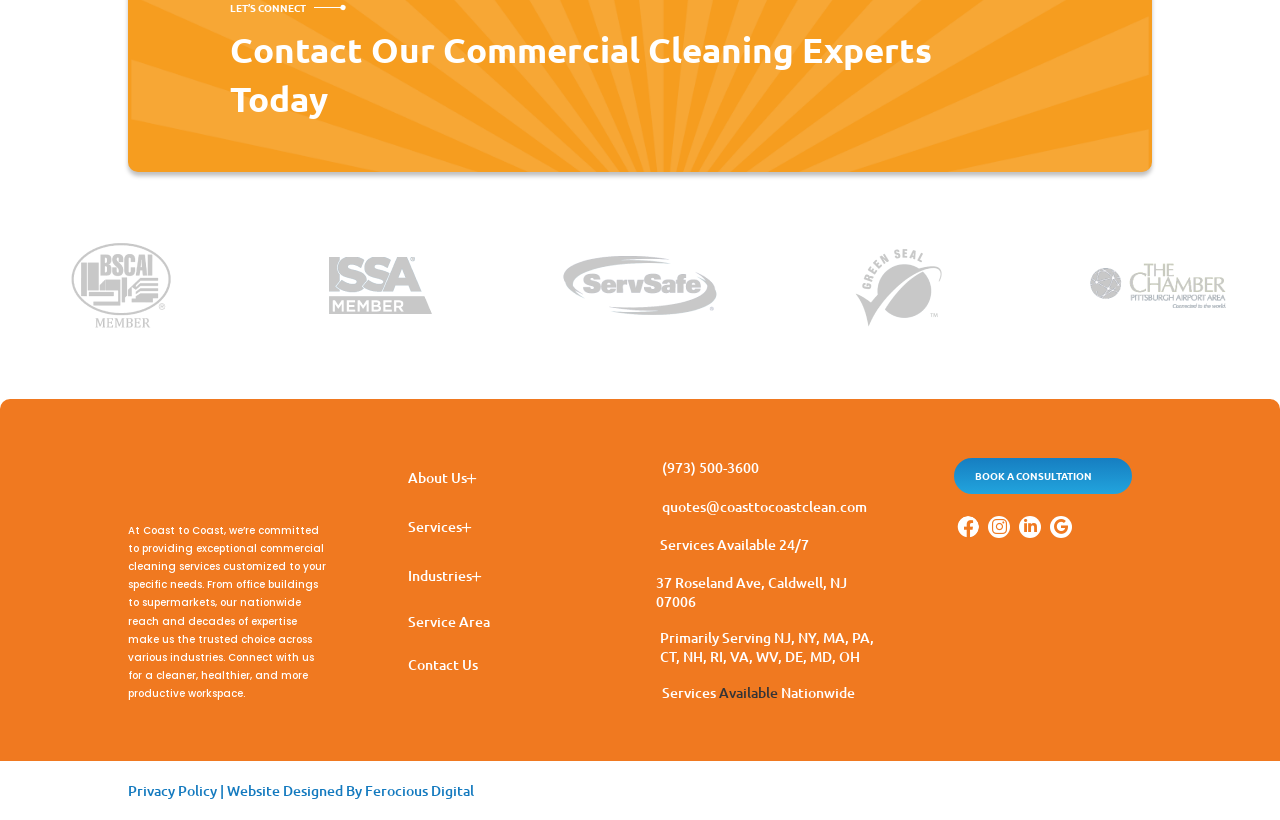From the screenshot, find the bounding box of the UI element matching this description: "Supermarkets". Supply the bounding box coordinates in the form [left, top, right, bottom], each a float between 0 and 1.

[0.334, 0.818, 0.451, 0.87]